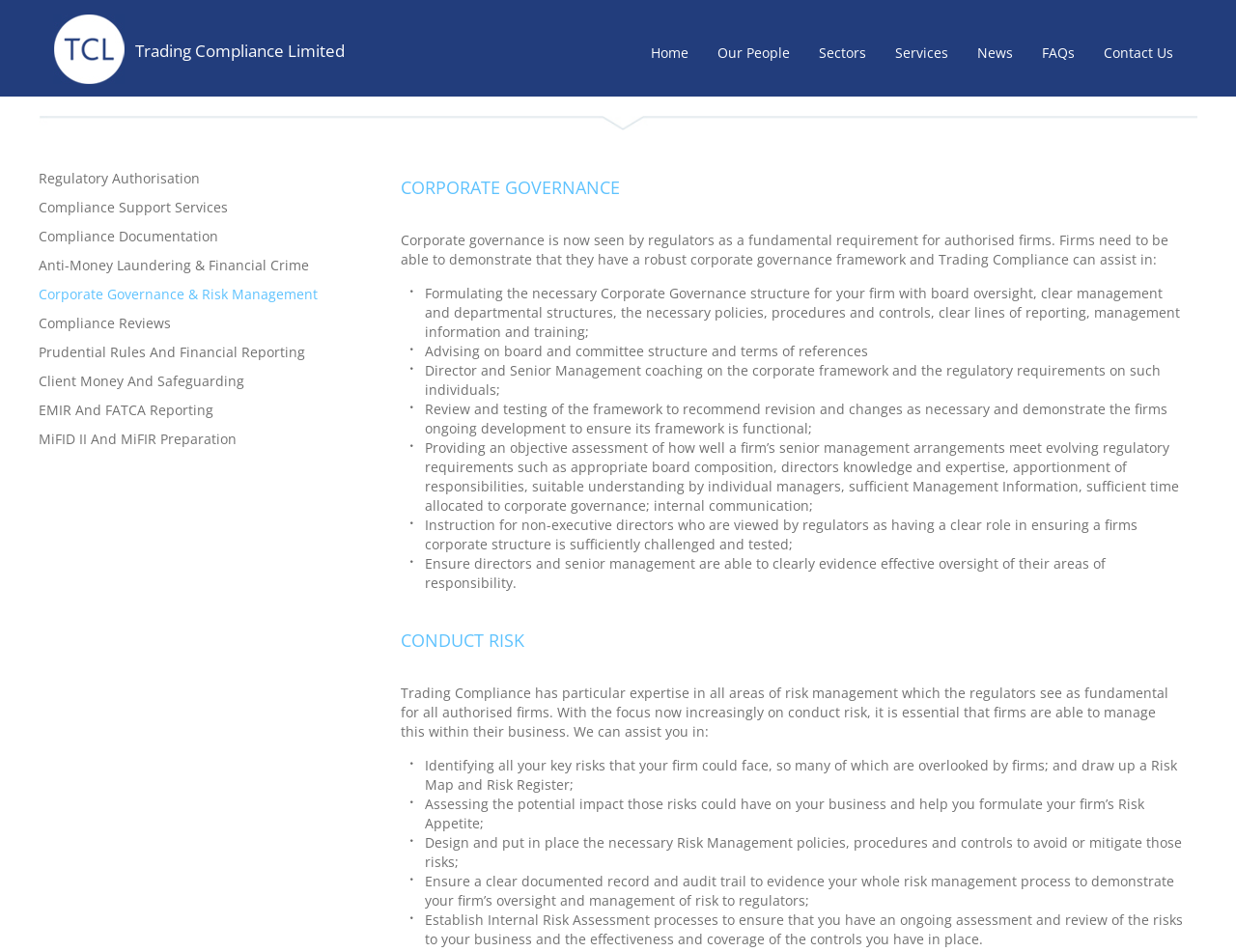Could you locate the bounding box coordinates for the section that should be clicked to accomplish this task: "Learn about Corporate Governance".

[0.324, 0.183, 0.957, 0.212]